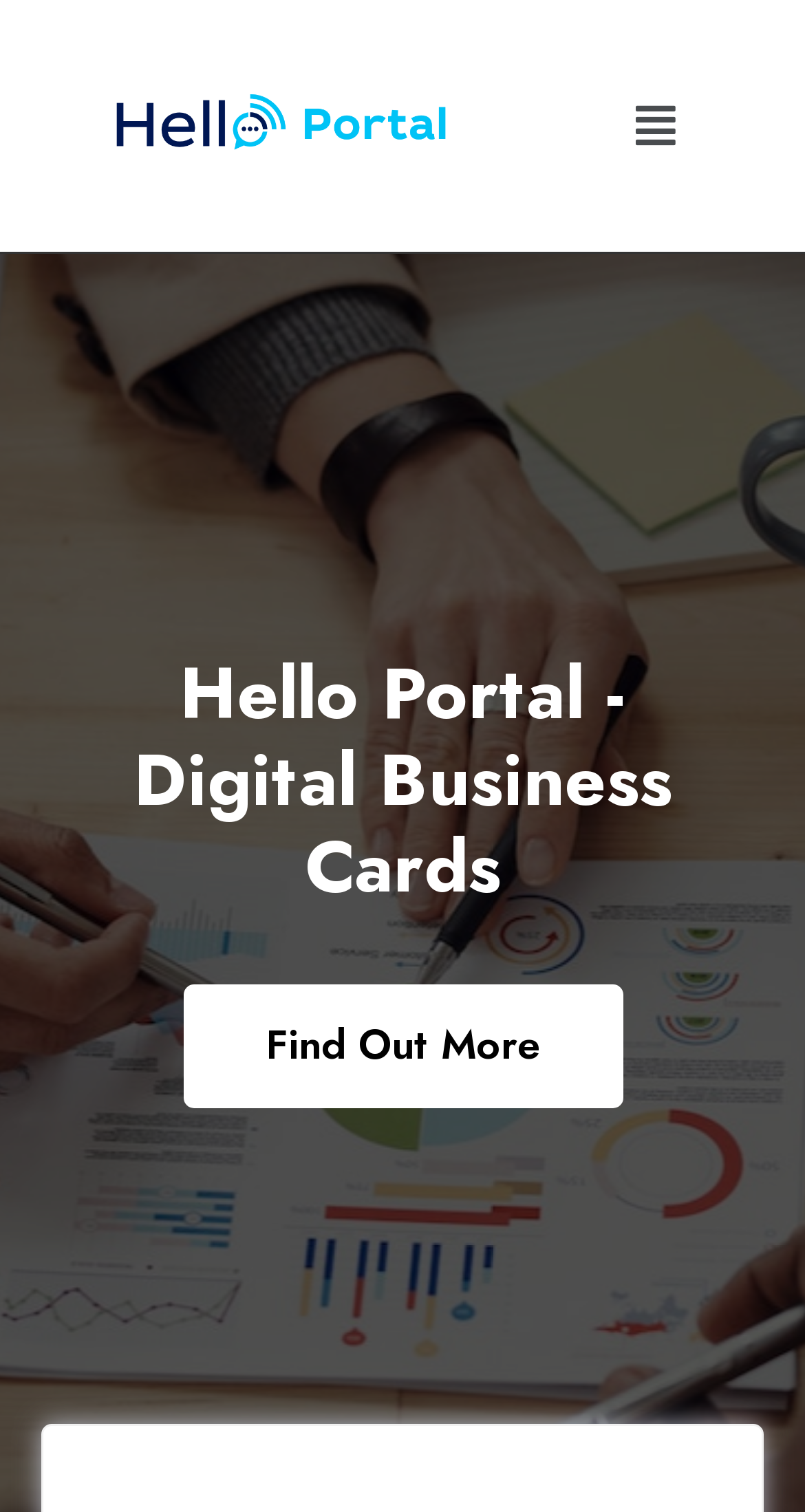Find the bounding box coordinates for the HTML element described in this sentence: "Make an Appointment". Provide the coordinates as four float numbers between 0 and 1, in the format [left, top, right, bottom].

None